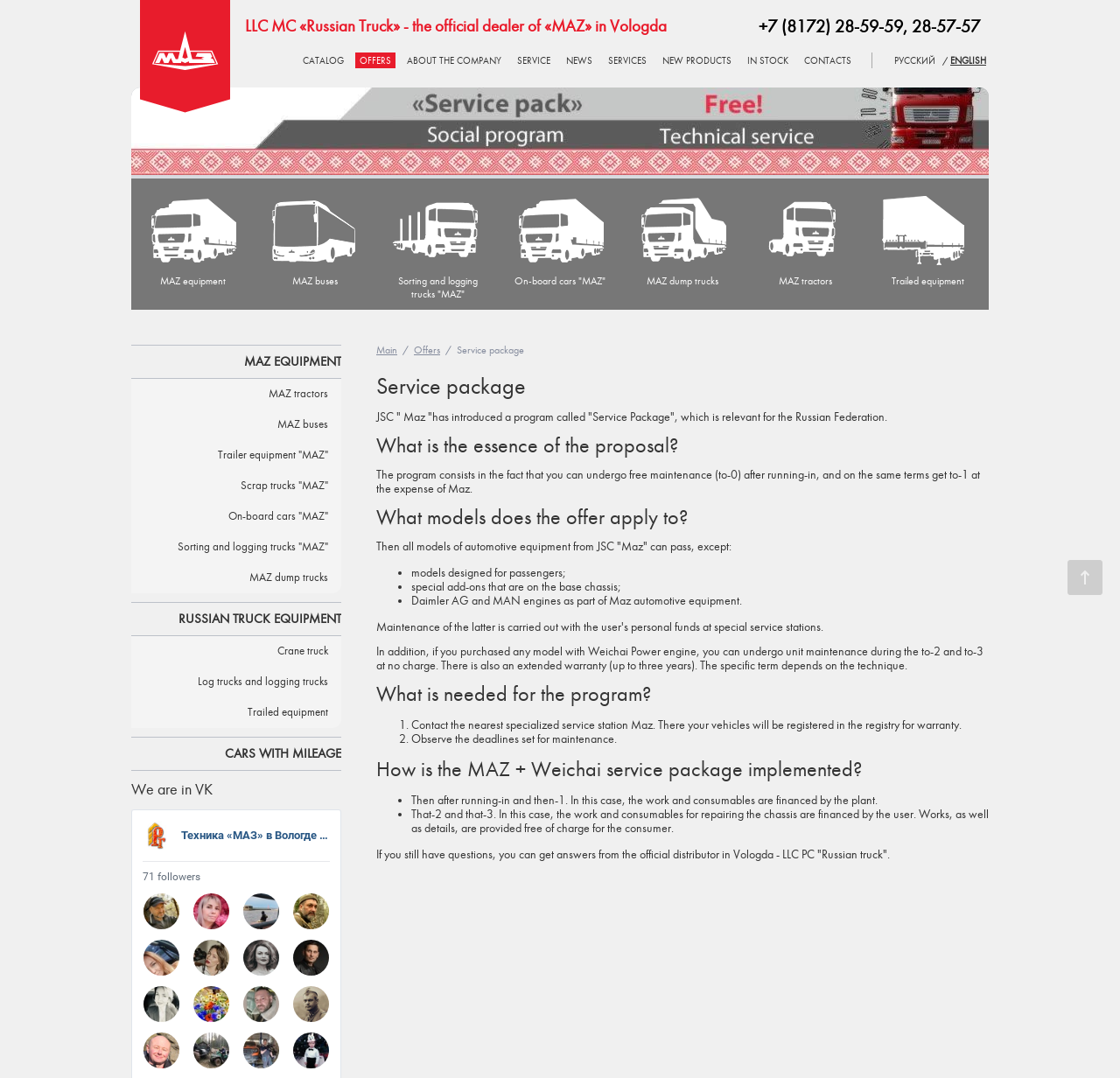Find and indicate the bounding box coordinates of the region you should select to follow the given instruction: "Click the 'CONTACTS' link".

[0.714, 0.049, 0.764, 0.063]